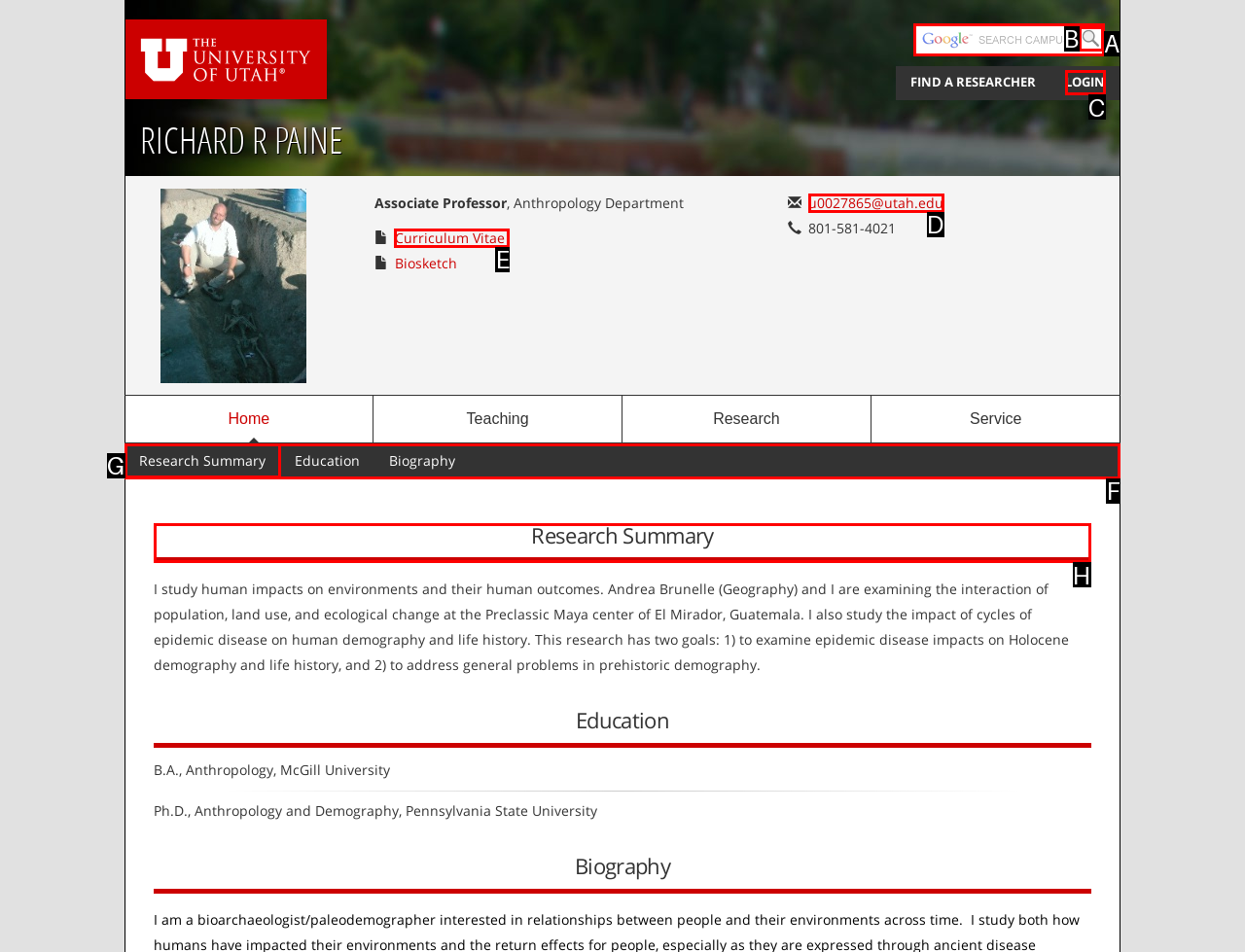Tell me which one HTML element I should click to complete the following task: read Richard R Paine's research summary Answer with the option's letter from the given choices directly.

H